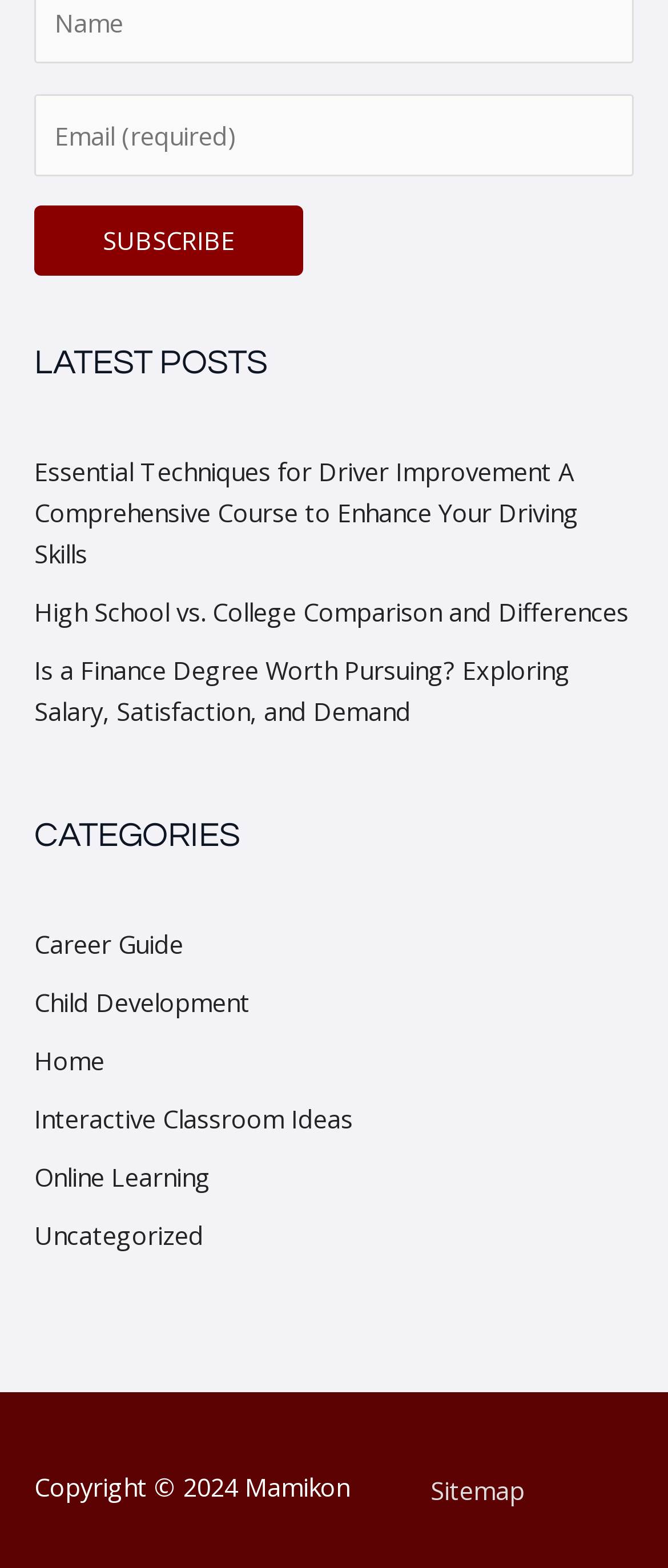Kindly determine the bounding box coordinates for the clickable area to achieve the given instruction: "Subscribe to newsletter".

[0.051, 0.131, 0.454, 0.176]